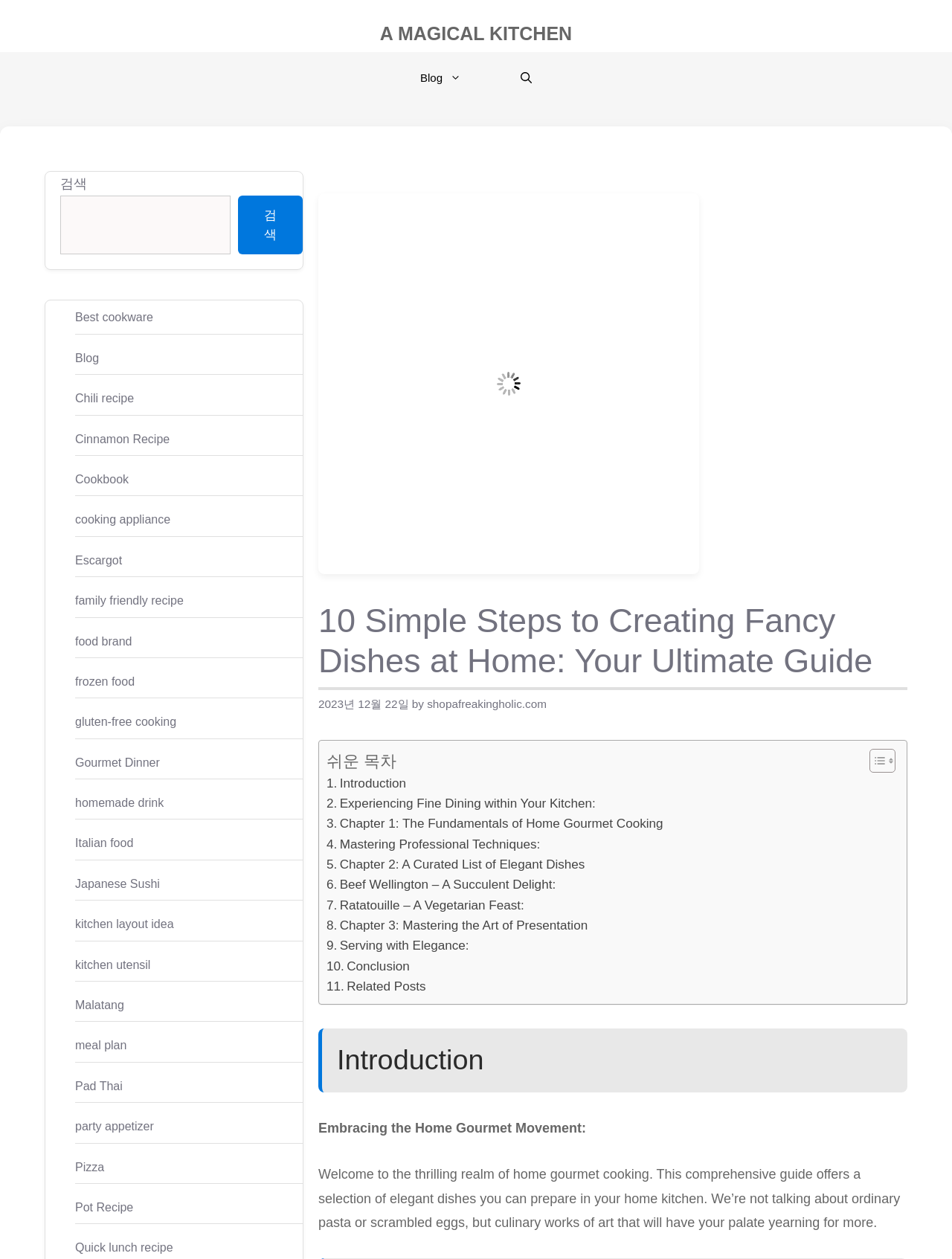Locate the bounding box coordinates of the UI element described by: "Ratatouille – A Vegetarian Feast:". Provide the coordinates as four float numbers between 0 and 1, formatted as [left, top, right, bottom].

[0.343, 0.711, 0.551, 0.727]